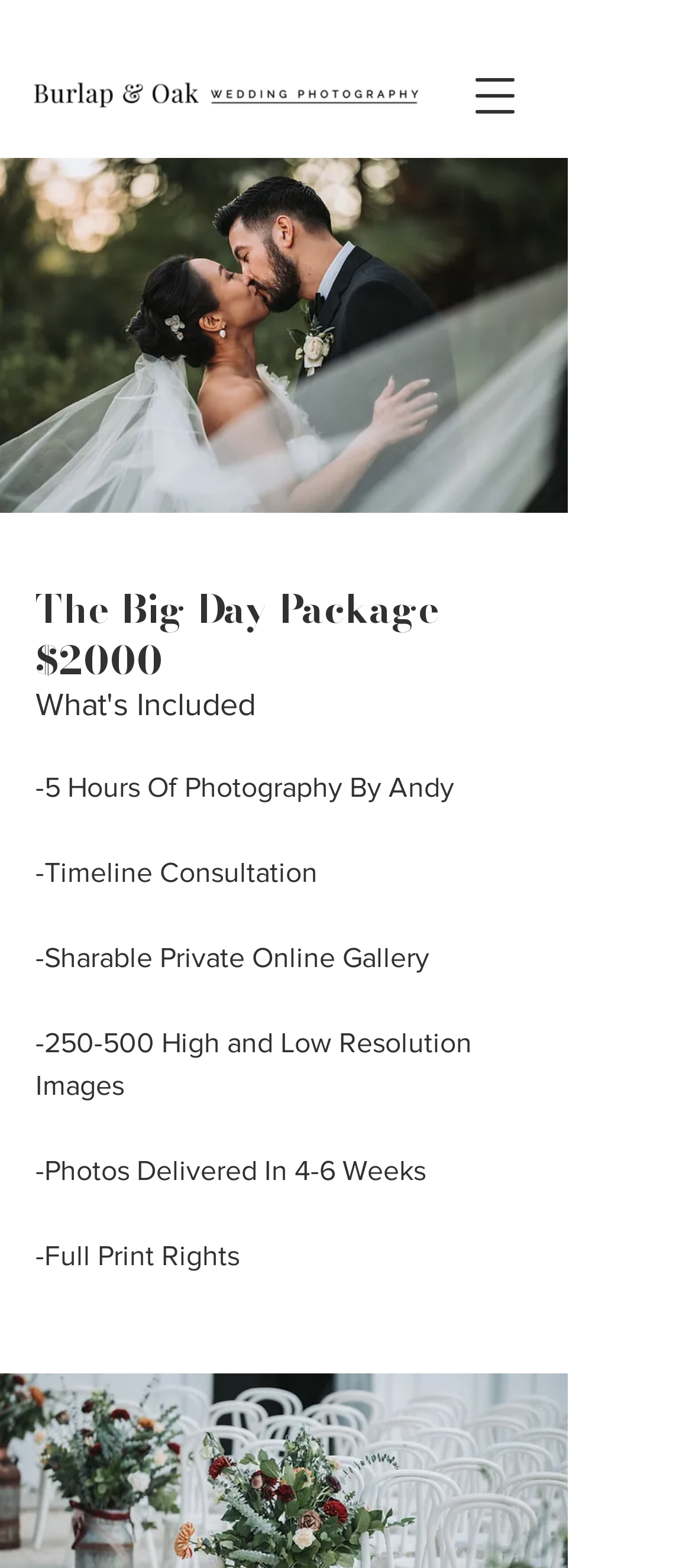What is the estimated delivery time for the photos?
Based on the image, please offer an in-depth response to the question.

The webpage mentions '-Photos Delivered In 4-6 Weeks' in the package details, indicating that the photos will be delivered to the customer within 4-6 weeks.